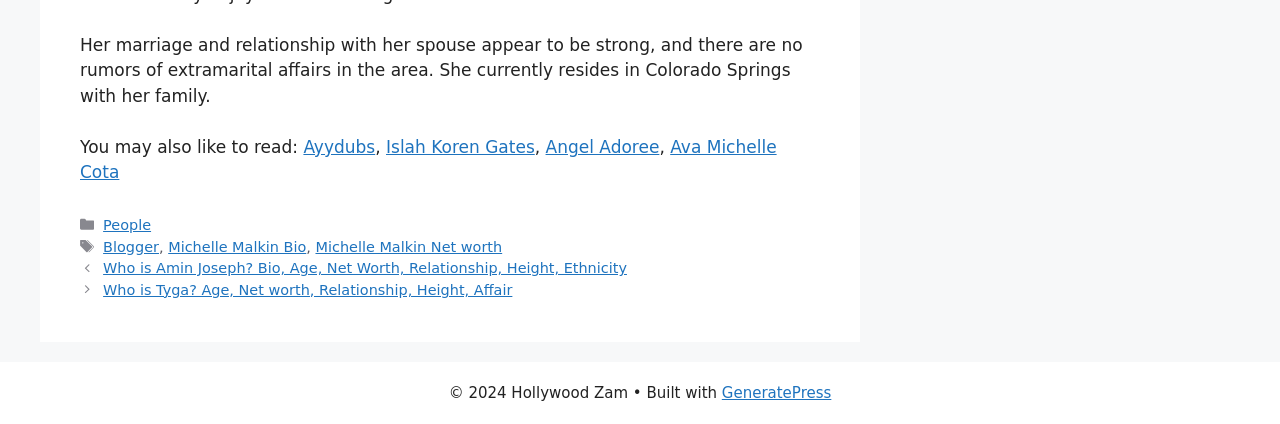Predict the bounding box coordinates for the UI element described as: "Angel Adoree". The coordinates should be four float numbers between 0 and 1, presented as [left, top, right, bottom].

[0.426, 0.323, 0.515, 0.37]